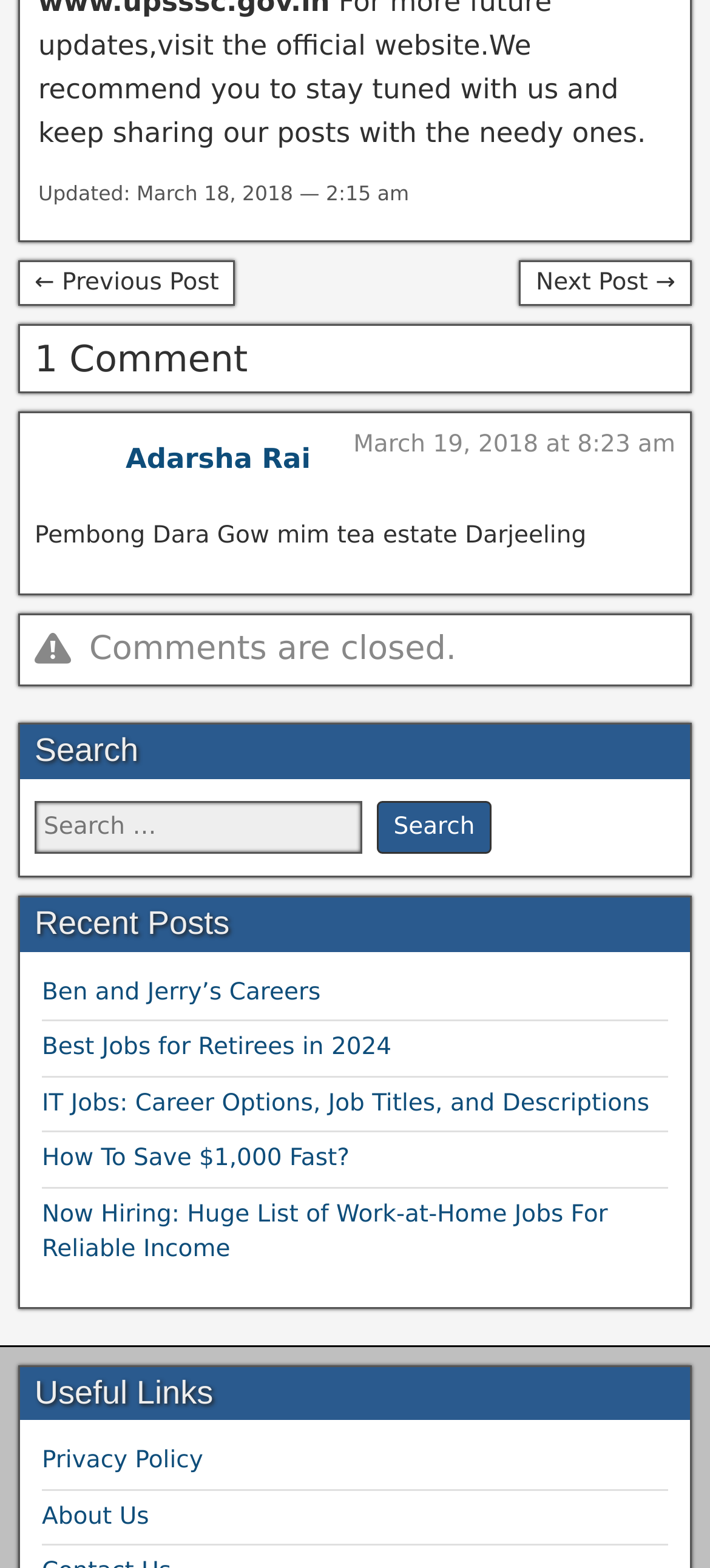What is the date of the last comment?
Please provide a comprehensive answer based on the contents of the image.

I found the date of the last comment by looking at the timestamp of the comment section, which is located below the author's name and image. The timestamp is 'March 19, 2018 at 8:23 am'.